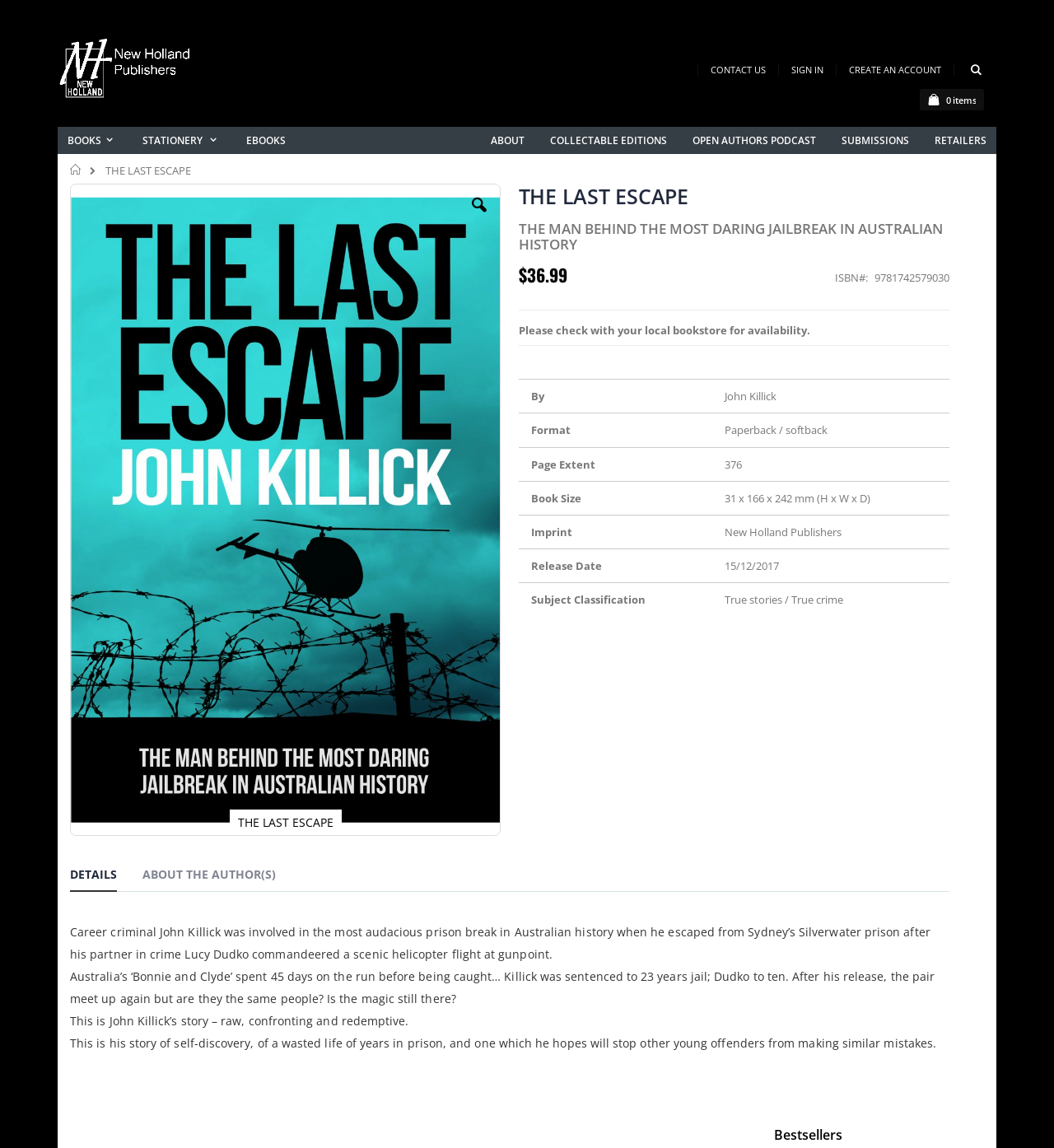Please determine the bounding box coordinates of the section I need to click to accomplish this instruction: "Check the 'Bestsellers' section".

[0.734, 0.182, 0.799, 0.198]